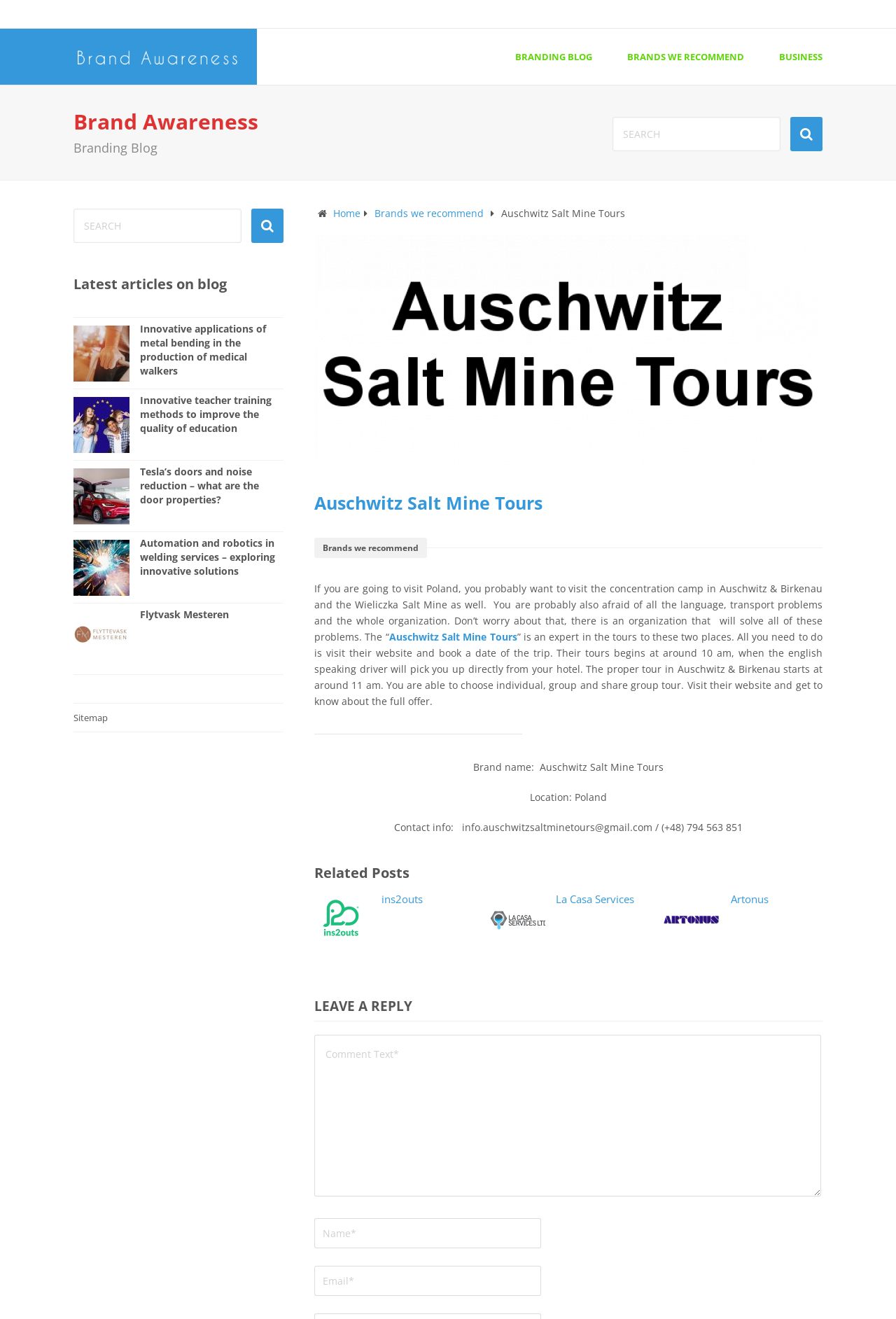What is the contact information of the tour organization?
Please respond to the question with as much detail as possible.

The contact information of the tour organization can be found in the text 'Contact info: info.auschwitzsaltminetours@gmail.com / (+48) 794 563 851'.